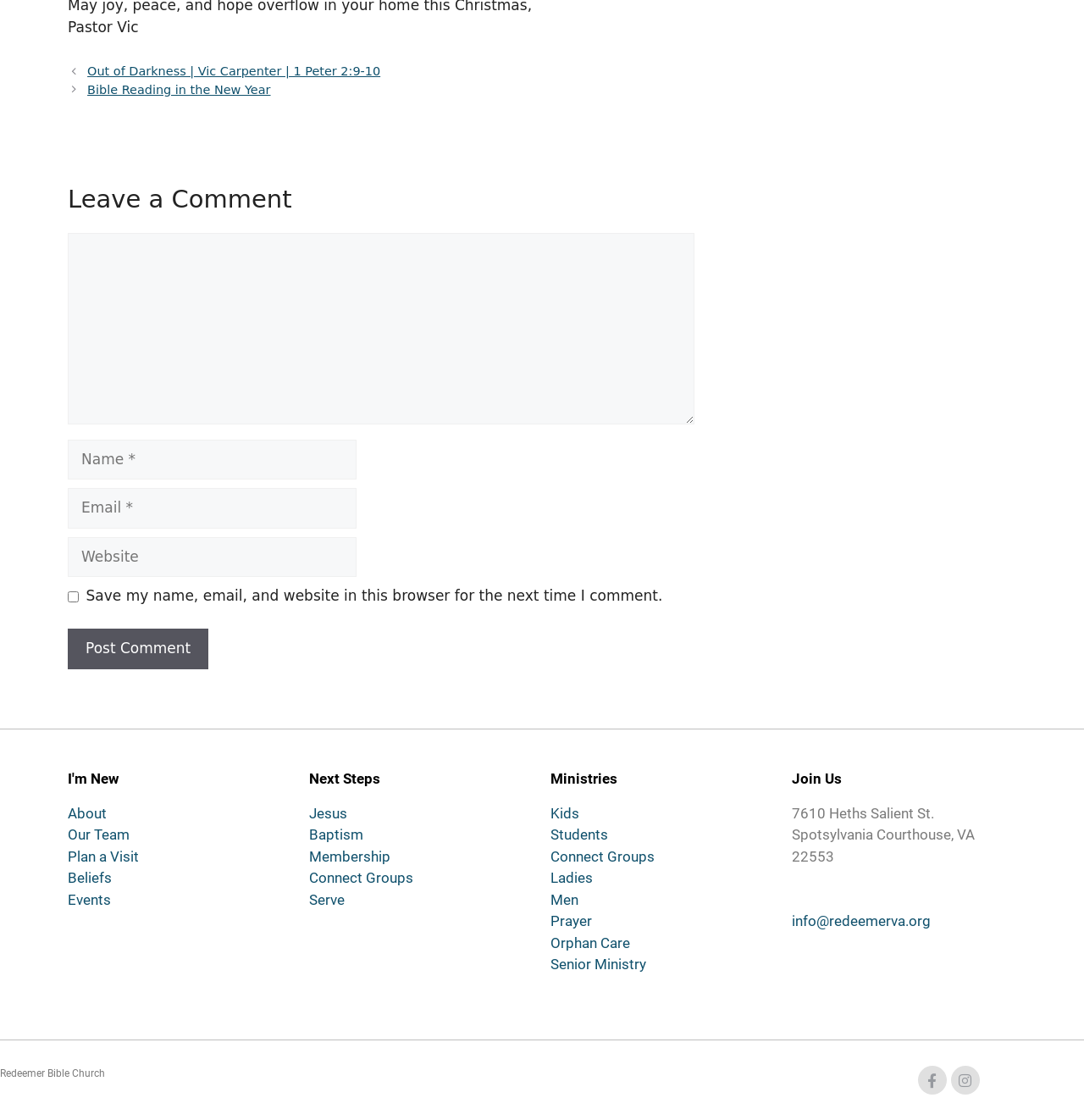What are the ministries offered by the church?
Look at the image and respond with a single word or a short phrase.

Kids, Students, etc.